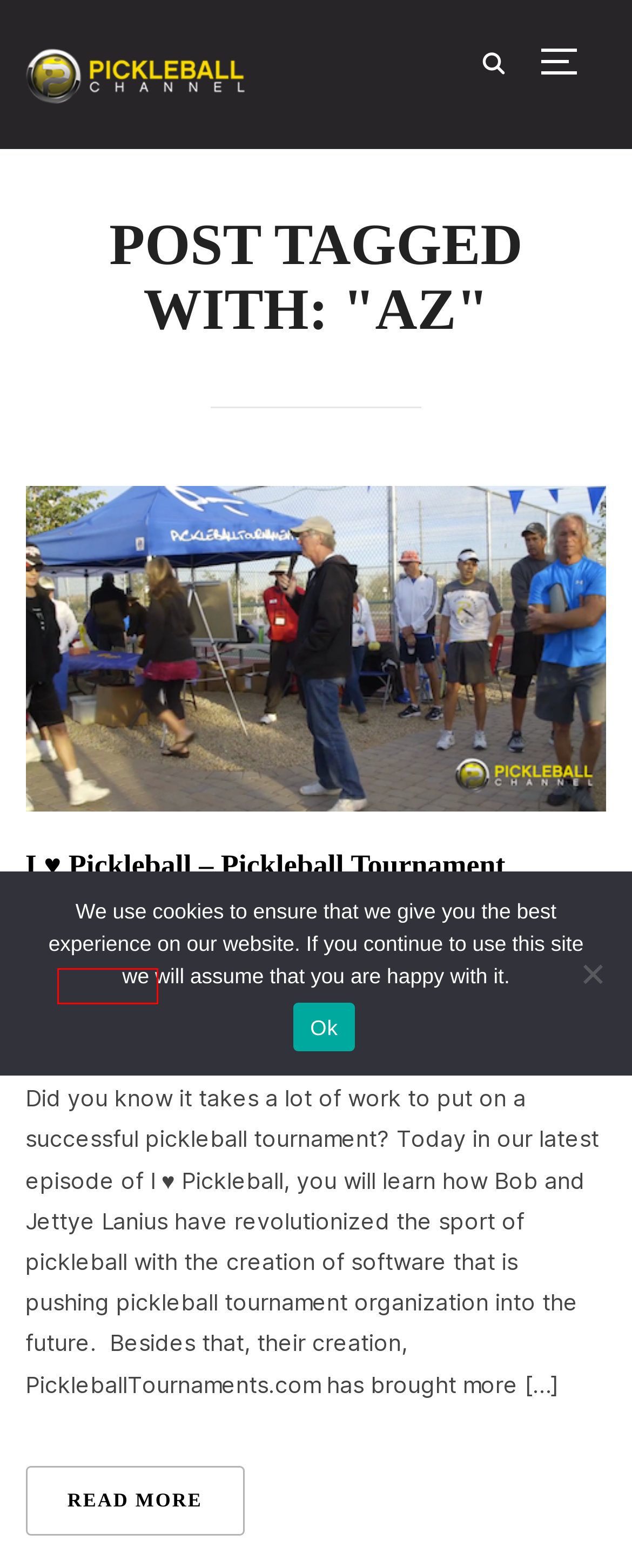You are given a screenshot of a webpage with a red rectangle bounding box. Choose the best webpage description that matches the new webpage after clicking the element in the bounding box. Here are the candidates:
A. In The News | Pickleball Channel
B. Home | Pickleball Channel
C. Posts by Meredith | Pickleball Channel
D. I ♥ Pickleball Show | Pickleball Channel
E. Tournaments | Pickleball Channel
F. Pickleball Quick Tip | Pickleball Channel
G. Pickleball Tournament Pioneers Bob and Jettye Lanius
H. Pickleball Channel | Pickleball Channel

C